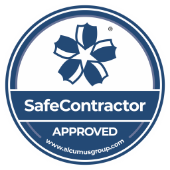What is the dominant color scheme of the badge?
Please provide a detailed answer to the question.

The caption states that the badge is dominated by a blue color scheme, which means that blue is the primary or most prominent color used in the design of the badge.